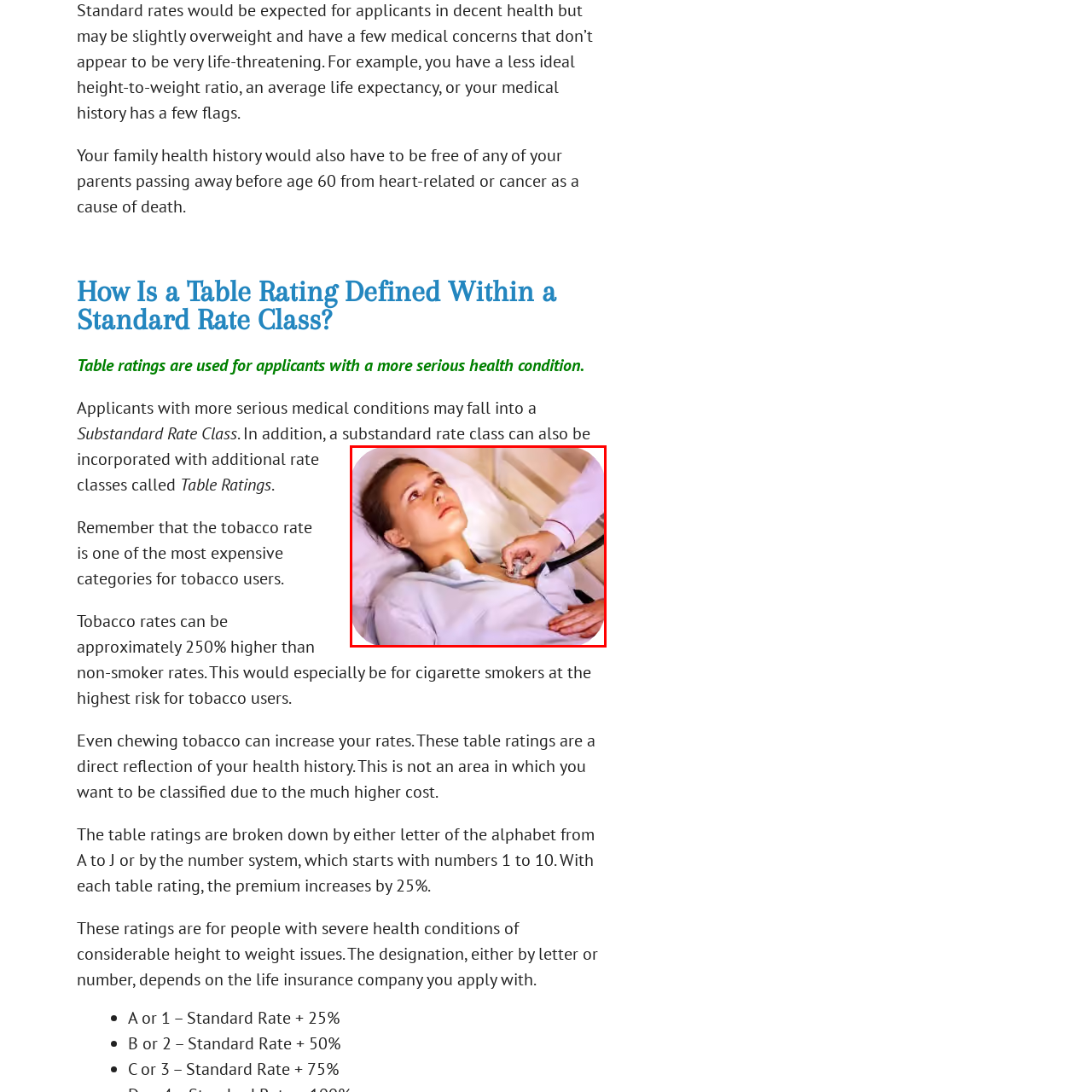Elaborate on all the details and elements present in the red-outlined area of the image.

The image depicts a young woman lying on an examination bed, looking calm yet slightly concerned as a healthcare professional uses a stethoscope to listen to her heart. She is dressed in a light blue hospital gown, which suggests she may be undergoing a medical evaluation or treatment. The environment appears to be a healthcare setting, possibly a doctor's office or a hospital room, indicated by the neutral background and clinical atmosphere. This scene emphasizes the importance of monitoring health, particularly in the context of life insurance, where an individual's health history can significantly impact their insurance rating, as noted in the discussion about table ratings for applicants with serious health conditions.